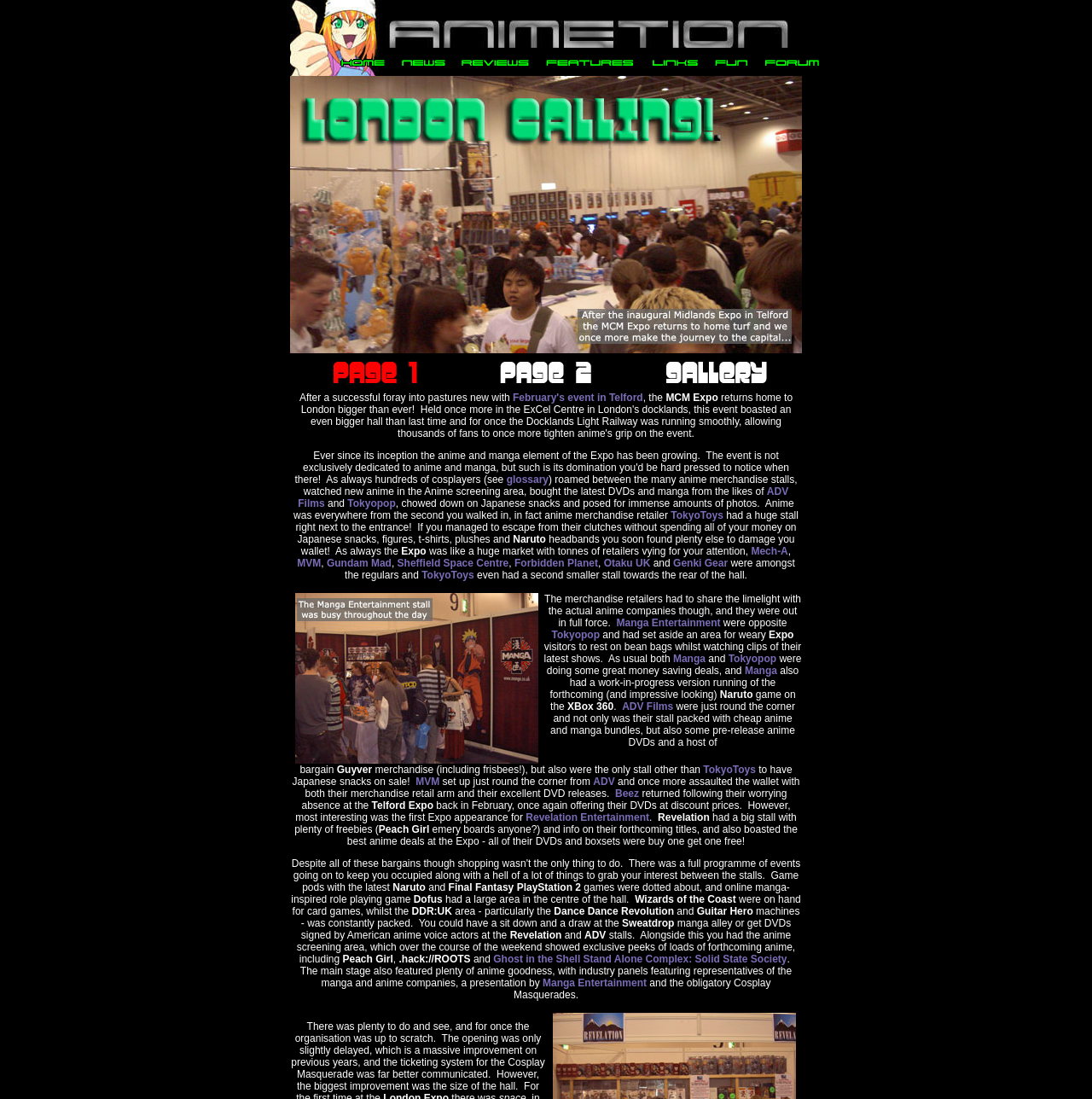Find the bounding box coordinates of the area to click in order to follow the instruction: "click the link to February's event in Telford".

[0.47, 0.356, 0.589, 0.367]